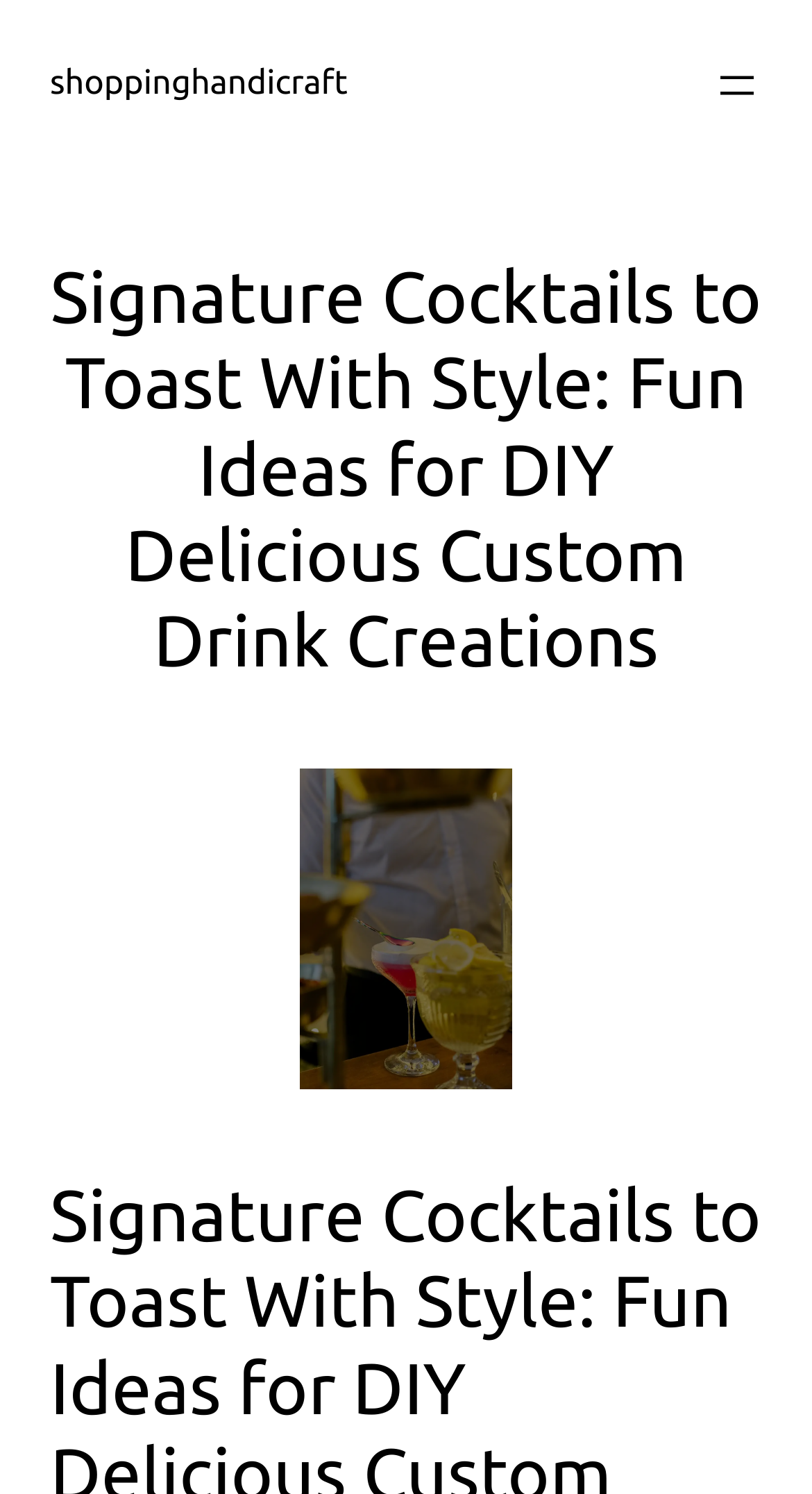Use a single word or phrase to respond to the question:
Can users interact with the navigation menu?

Yes